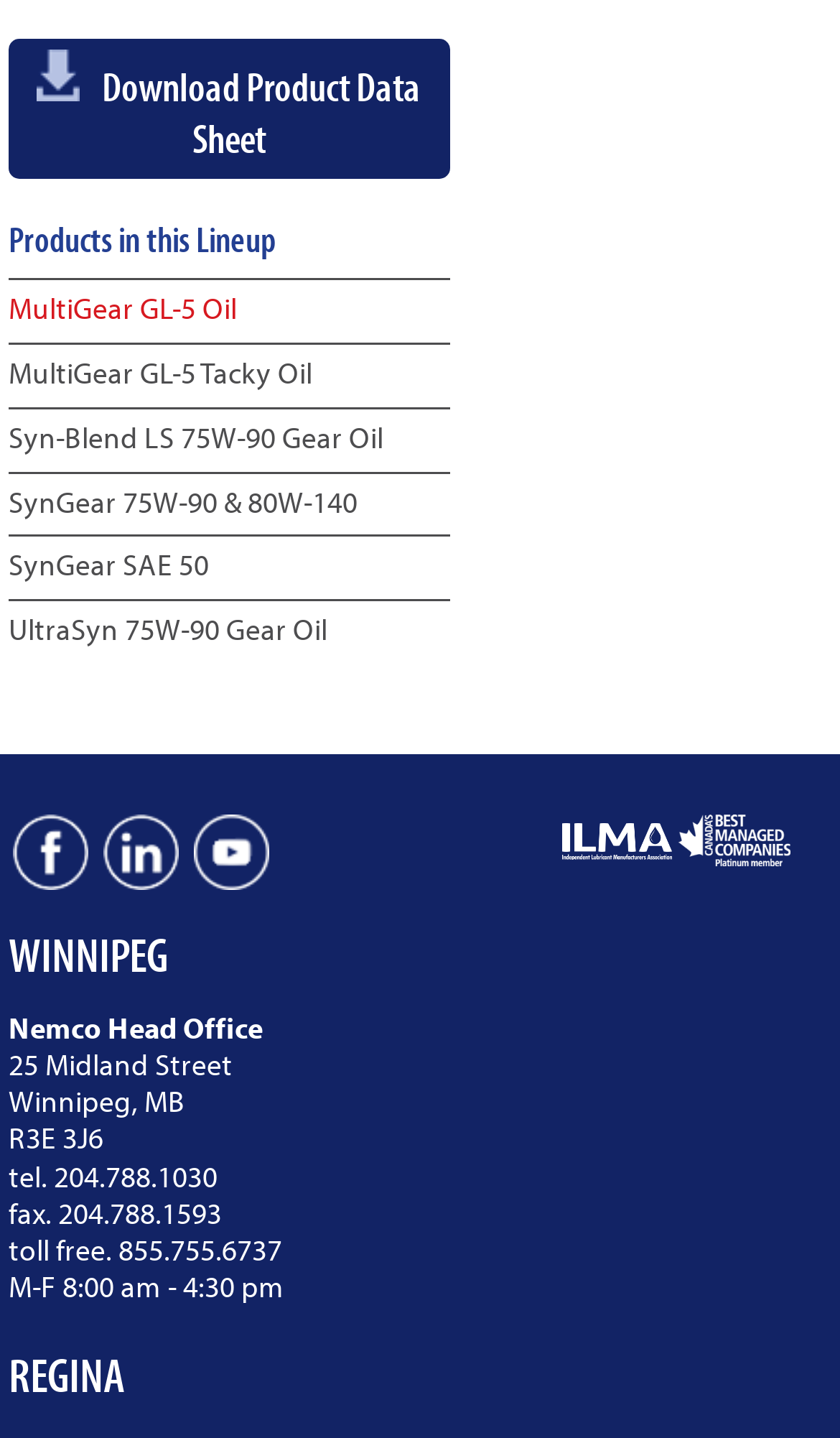Identify the bounding box for the described UI element. Provide the coordinates in (top-left x, top-left y, bottom-right x, bottom-right y) format with values ranging from 0 to 1: MultiGear GL-5 Oil

[0.01, 0.201, 0.282, 0.227]